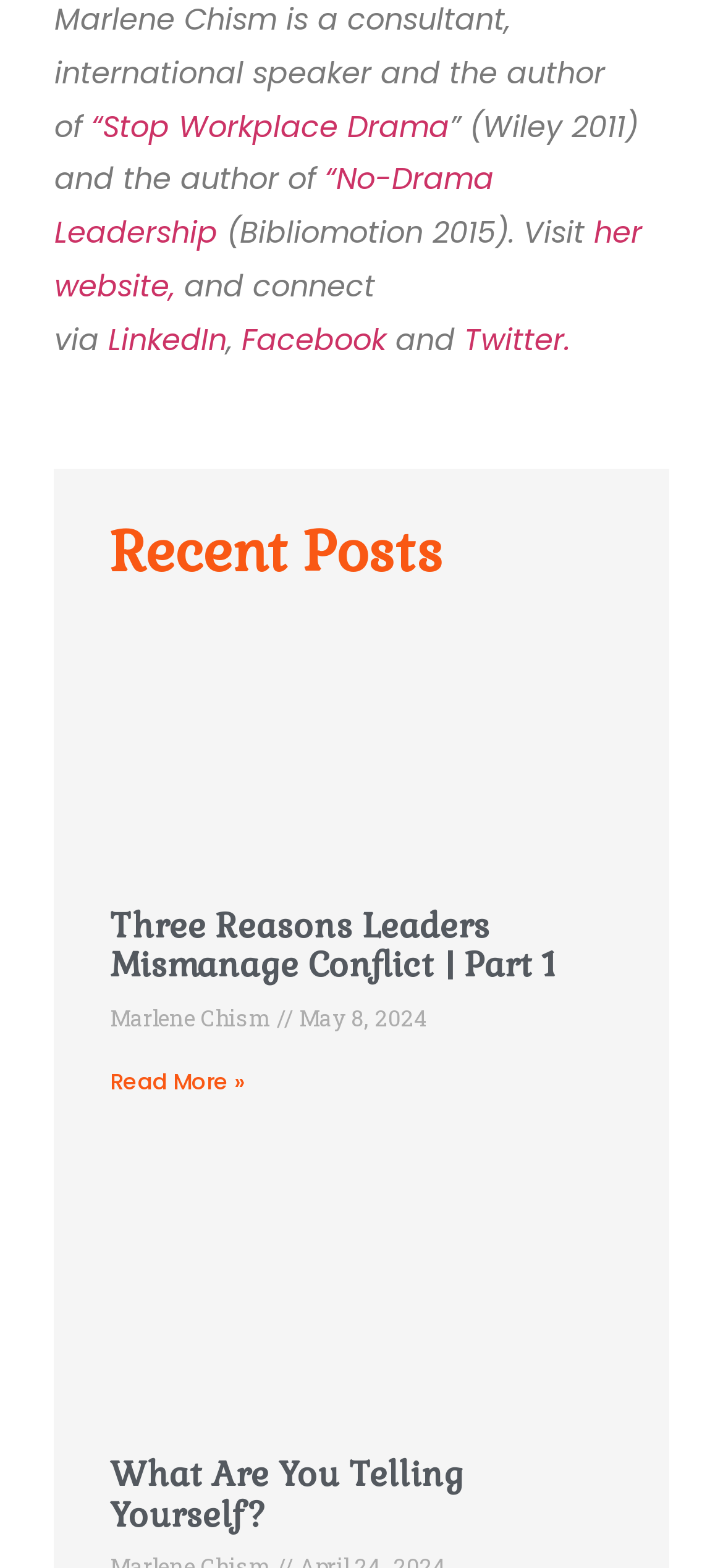Locate the bounding box coordinates of the region to be clicked to comply with the following instruction: "Connect with the author on LinkedIn". The coordinates must be four float numbers between 0 and 1, in the form [left, top, right, bottom].

[0.149, 0.203, 0.313, 0.23]